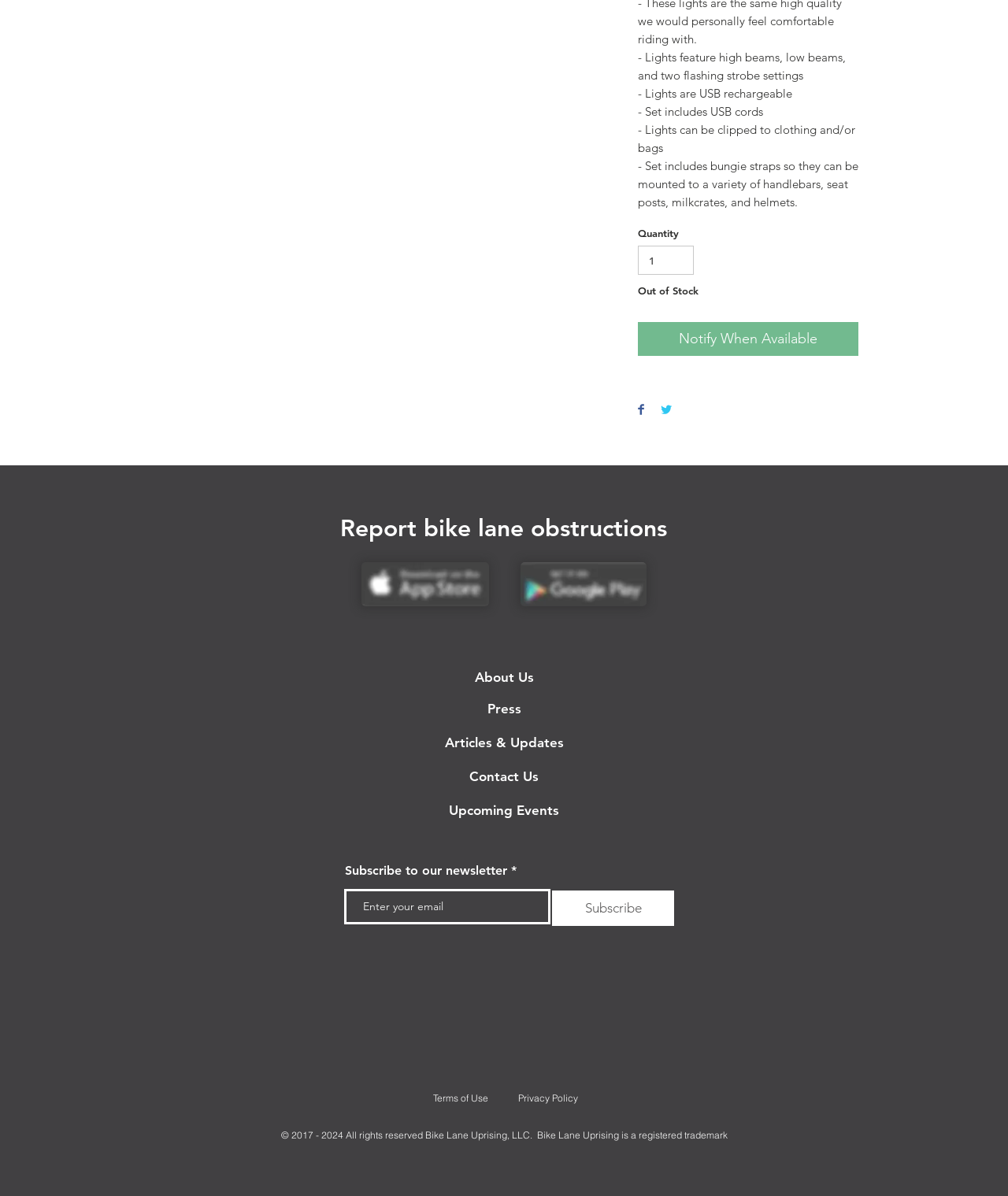Locate the bounding box coordinates of the clickable element to fulfill the following instruction: "View Terms of Use". Provide the coordinates as four float numbers between 0 and 1 in the format [left, top, right, bottom].

[0.429, 0.913, 0.484, 0.923]